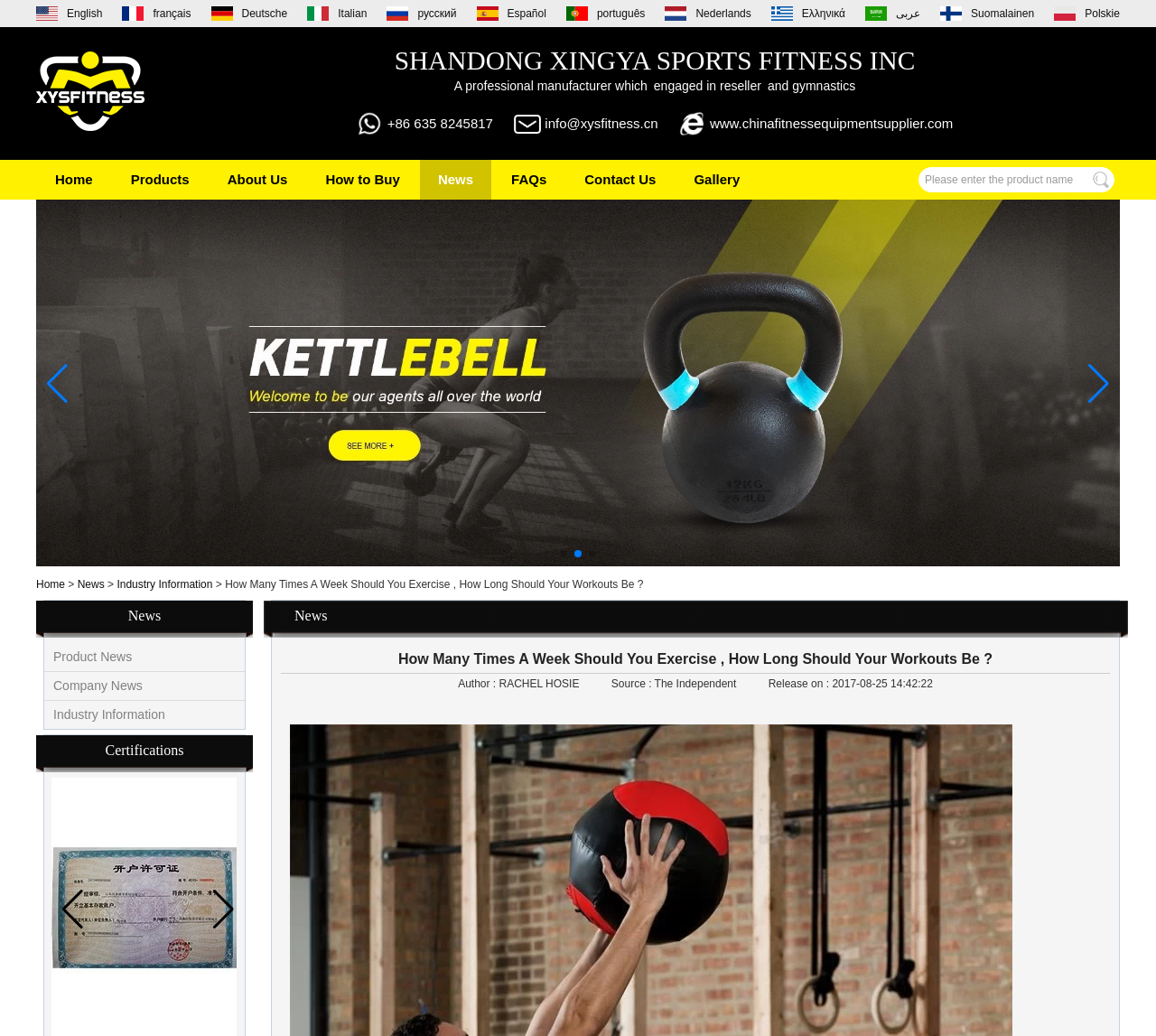How many language options are available on the website?
Refer to the image and provide a detailed answer to the question.

I counted the number of language options by looking at the description list details with the bounding box coordinates [0.031, 0.0, 0.969, 0.026], which contains 12 language options.